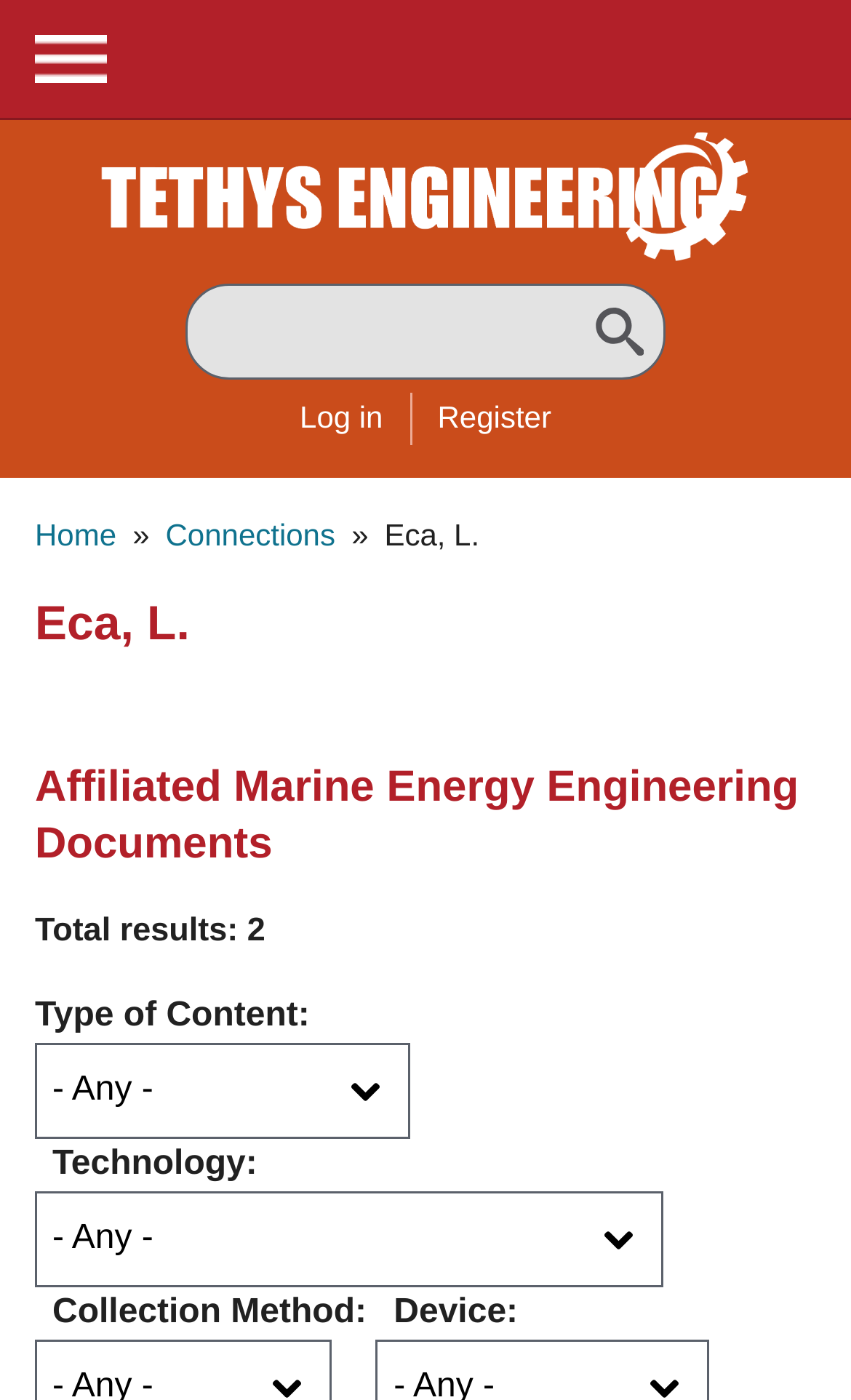Please identify the bounding box coordinates of the clickable element to fulfill the following instruction: "Register for an account". The coordinates should be four float numbers between 0 and 1, i.e., [left, top, right, bottom].

[0.514, 0.279, 0.648, 0.316]